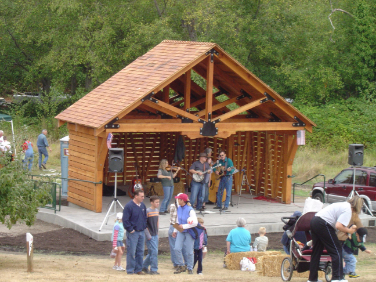Generate a comprehensive description of the image.

The image features a lively outdoor band performance at the Curran Apple Orchard Bandshell, a popular venue for community events such as weddings, concerts, and family picnics. The structure is beautifully crafted from wood, showcasing a distinctive triangular roof and open sides that allow for an immersive experience amidst nature. 

In the foreground, a diverse group of attendees enjoy the music, some dancing and others mingling. Families with children can be seen, with a few kids playing nearby, highlighting the family-friendly atmosphere. The surrounding area is lush with greenery, further enhancing the inviting and festive setting. This scene captures the essence of community gatherings in a picturesque park environment.